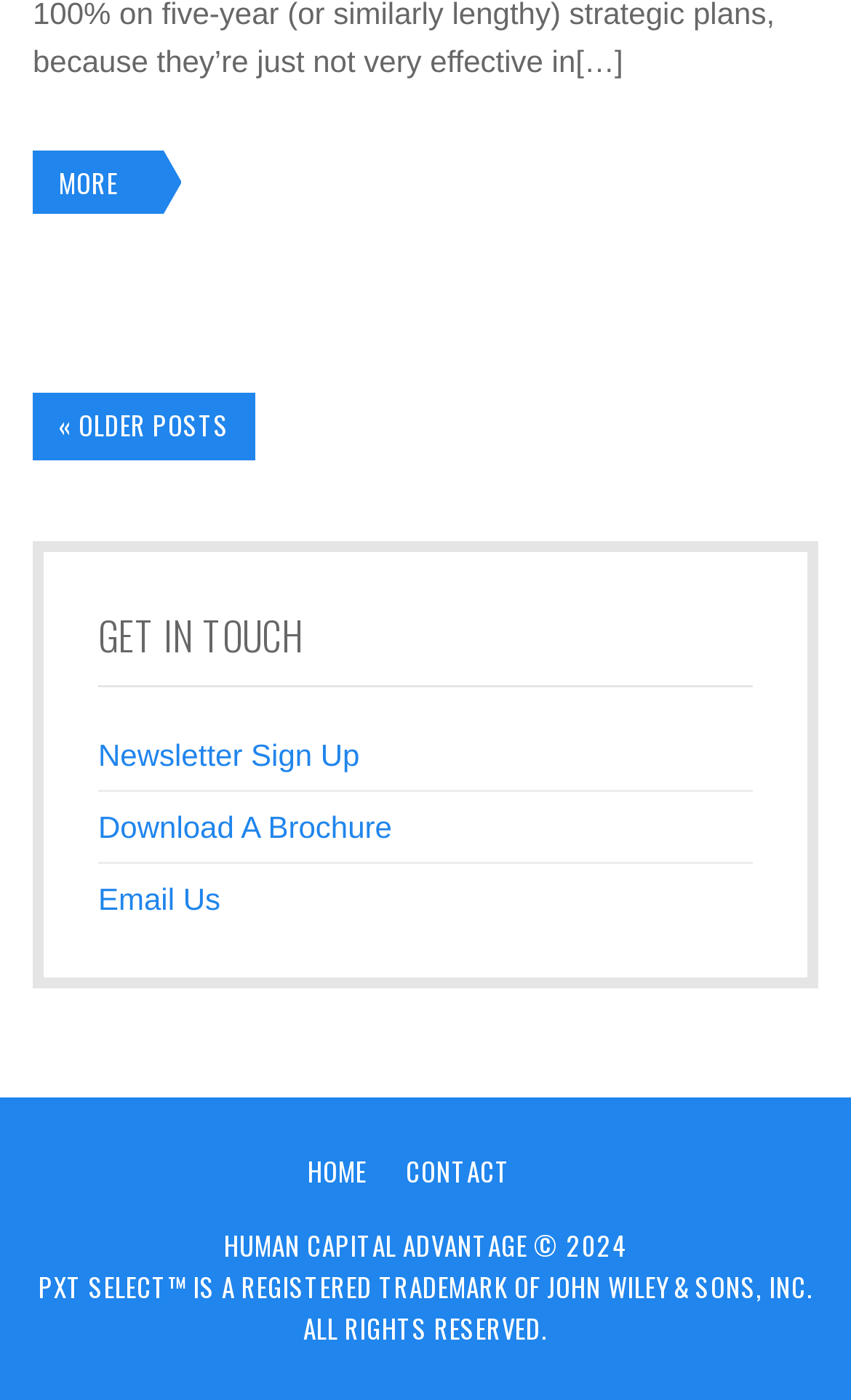Based on the provided description, "Email Us", find the bounding box of the corresponding UI element in the screenshot.

[0.115, 0.63, 0.259, 0.655]